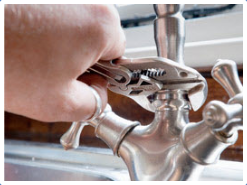Where is the faucet located?
Using the image, give a concise answer in the form of a single word or short phrase.

Kitchen